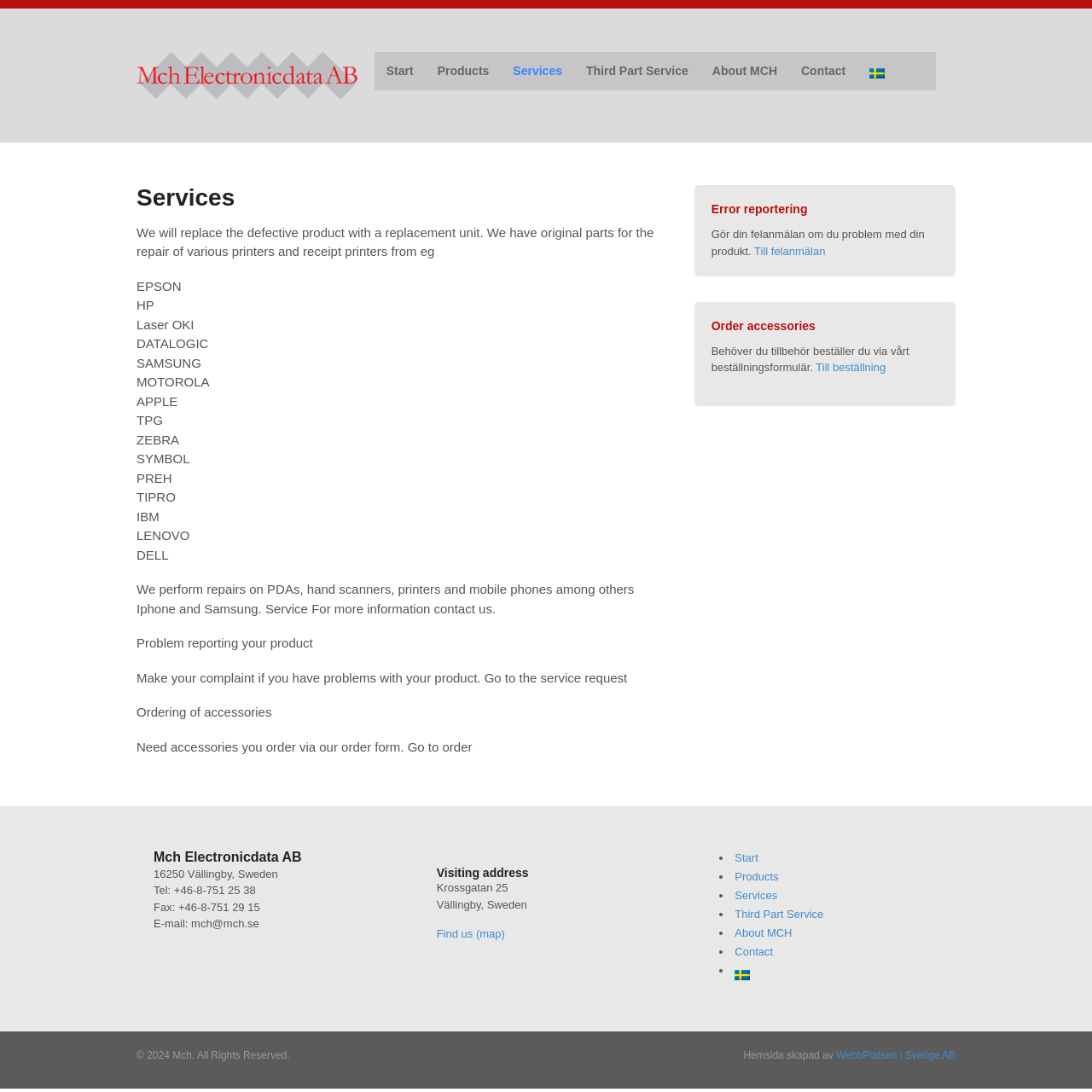Using the provided element description: "WebbPlatsen i Sverige AB", identify the bounding box coordinates. The coordinates should be four floats between 0 and 1 in the order [left, top, right, bottom].

[0.766, 0.961, 0.875, 0.972]